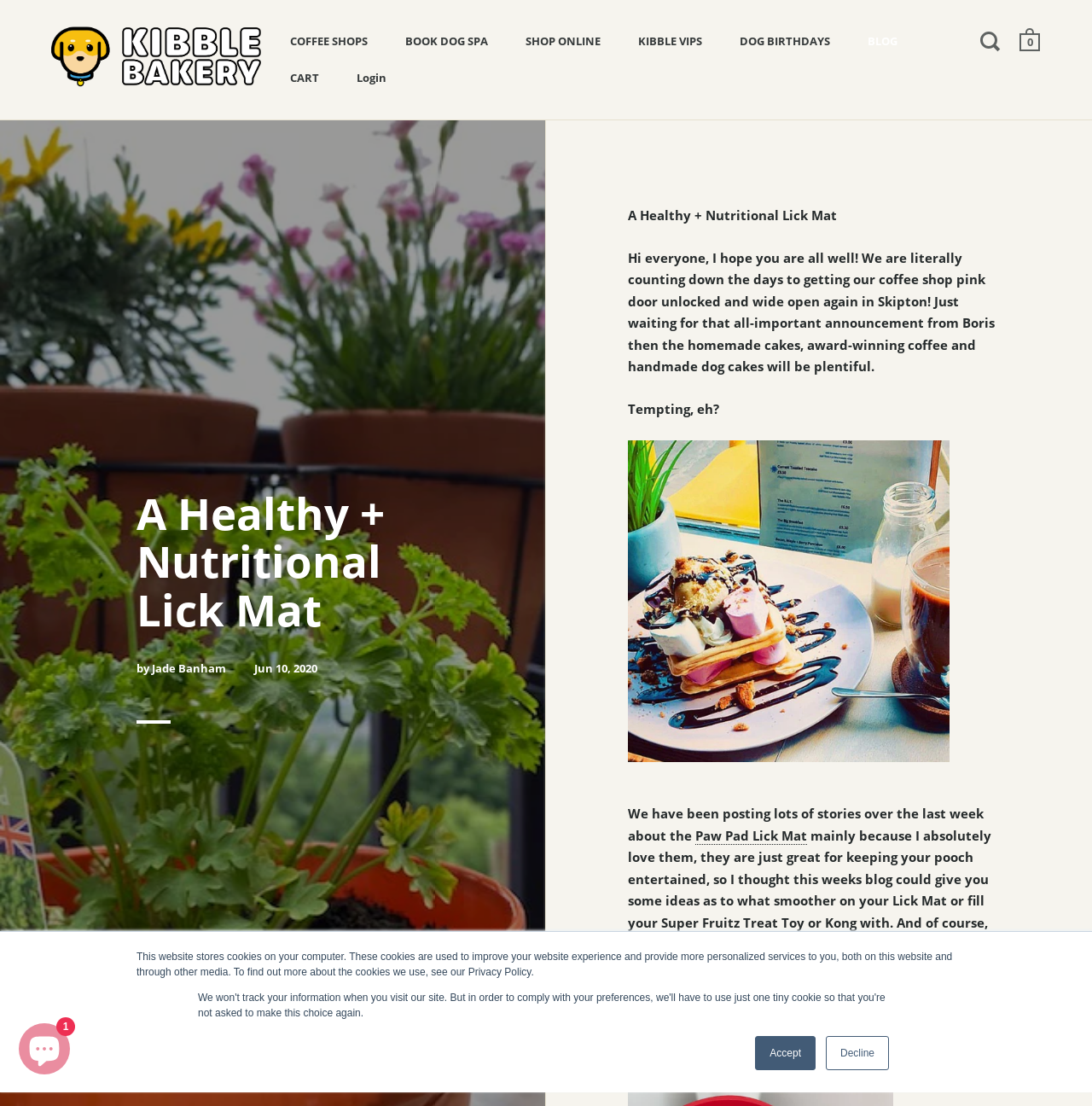Predict the bounding box coordinates of the area that should be clicked to accomplish the following instruction: "Click the 'BOOK DOG SPA' link". The bounding box coordinates should consist of four float numbers between 0 and 1, i.e., [left, top, right, bottom].

[0.356, 0.021, 0.463, 0.054]